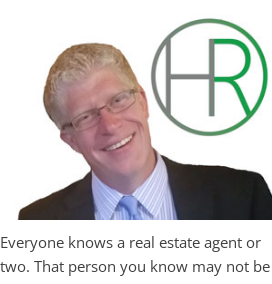Give a detailed account of the elements present in the image.

The image features a smiling man with light hair and glasses, dressed in a professional attire, who exudes a friendly and approachable demeanor. Beside him is a logo featuring the initials "HR" in a circular design, suggesting a connection to a business or brand related to real estate. Below the image, there is a caption that reads: "Everyone knows a real estate agent or two. That person you know may not be..." This hints at the familiarity and importance of real estate agents in people's lives, implying a broader conversation about their roles and value in the industry.